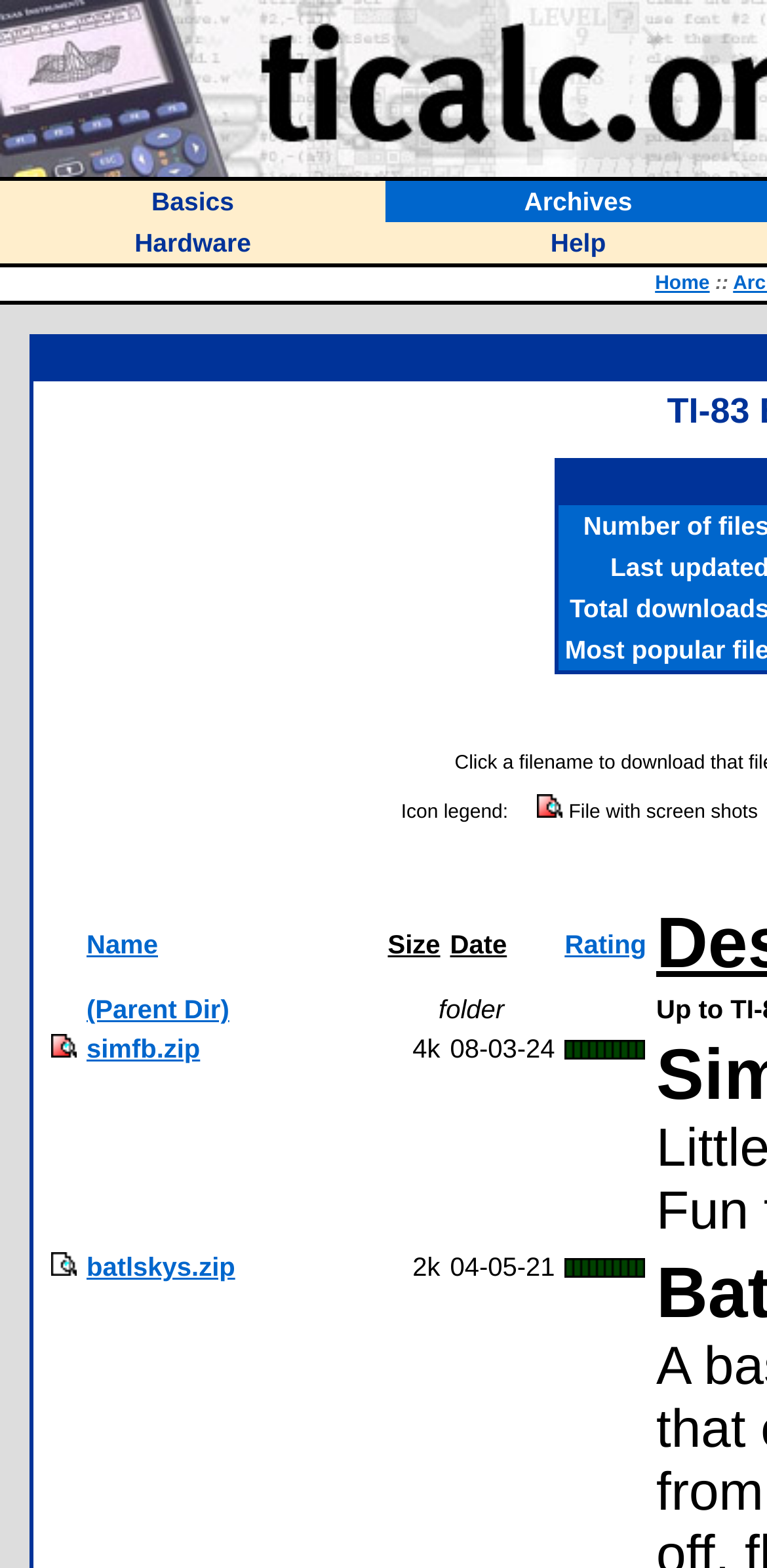Provide a brief response using a word or short phrase to this question:
How many links are in the 'Basics' columnheader?

1